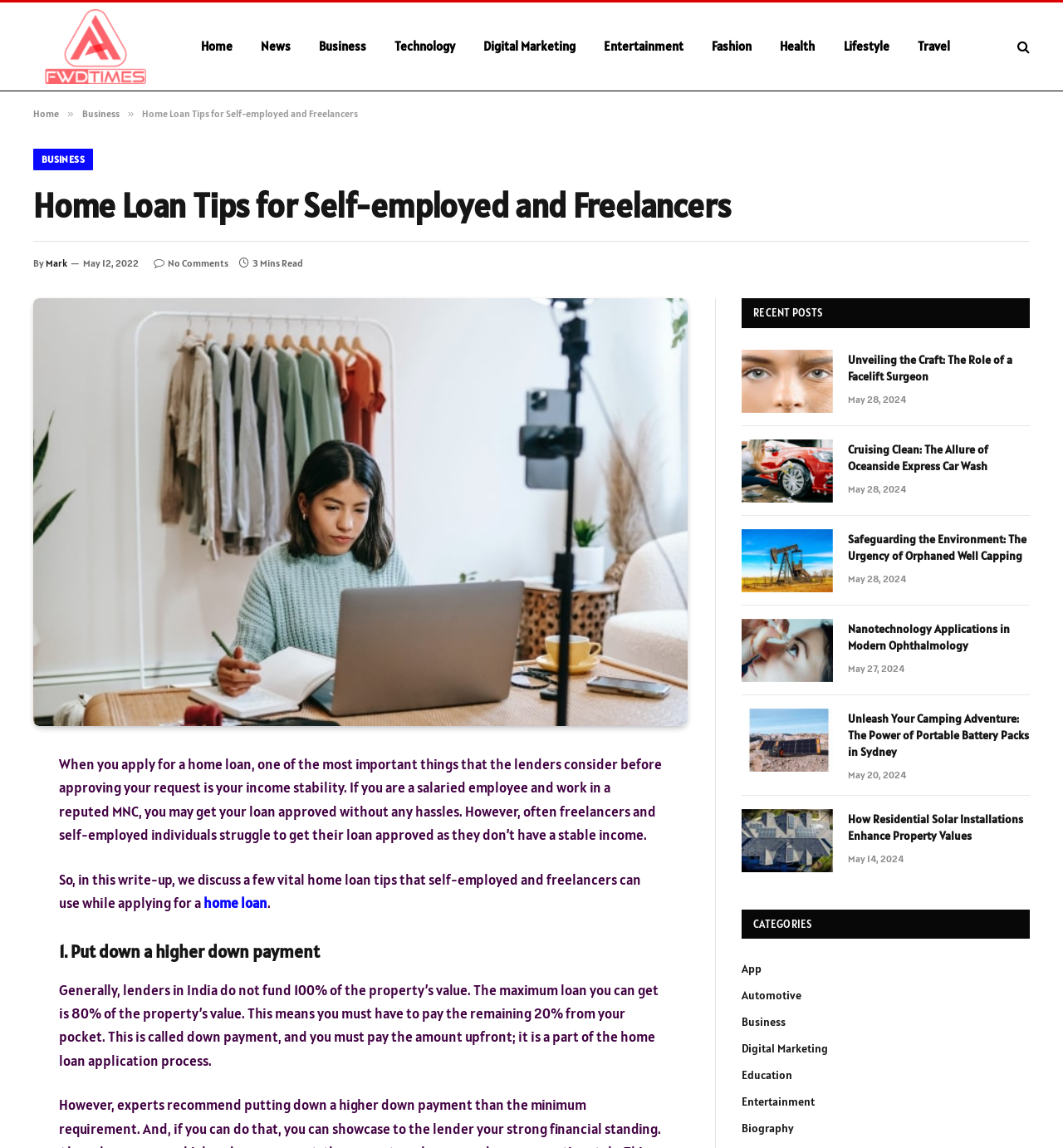Extract the bounding box for the UI element that matches this description: "home loan".

[0.191, 0.779, 0.252, 0.794]